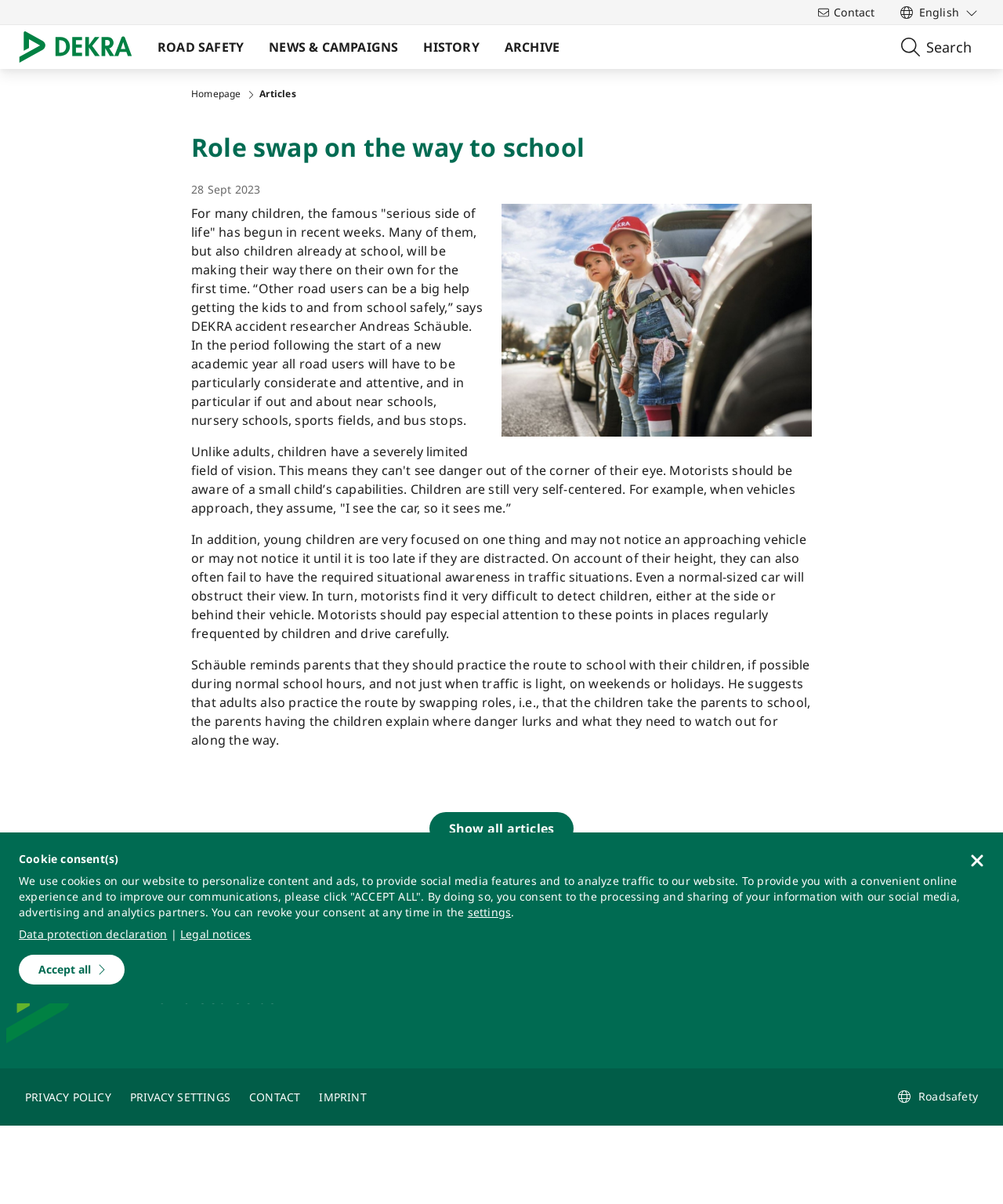What is the role of other road users in ensuring kids' safety? Refer to the image and provide a one-word or short phrase answer.

Big help